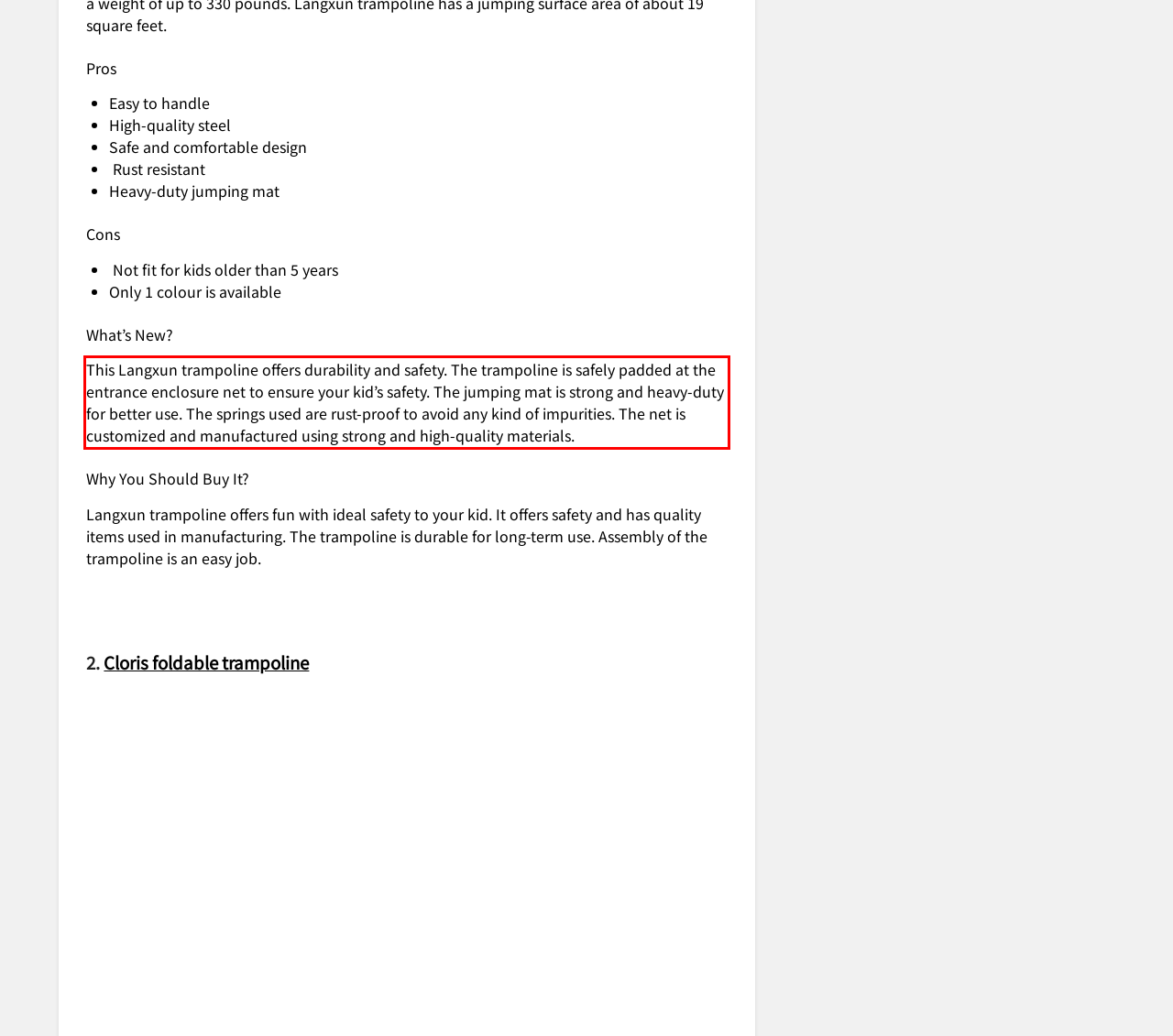Analyze the red bounding box in the provided webpage screenshot and generate the text content contained within.

This Langxun trampoline offers durability and safety. The trampoline is safely padded at the entrance enclosure net to ensure your kid’s safety. The jumping mat is strong and heavy-duty for better use. The springs used are rust-proof to avoid any kind of impurities. The net is customized and manufactured using strong and high-quality materials.